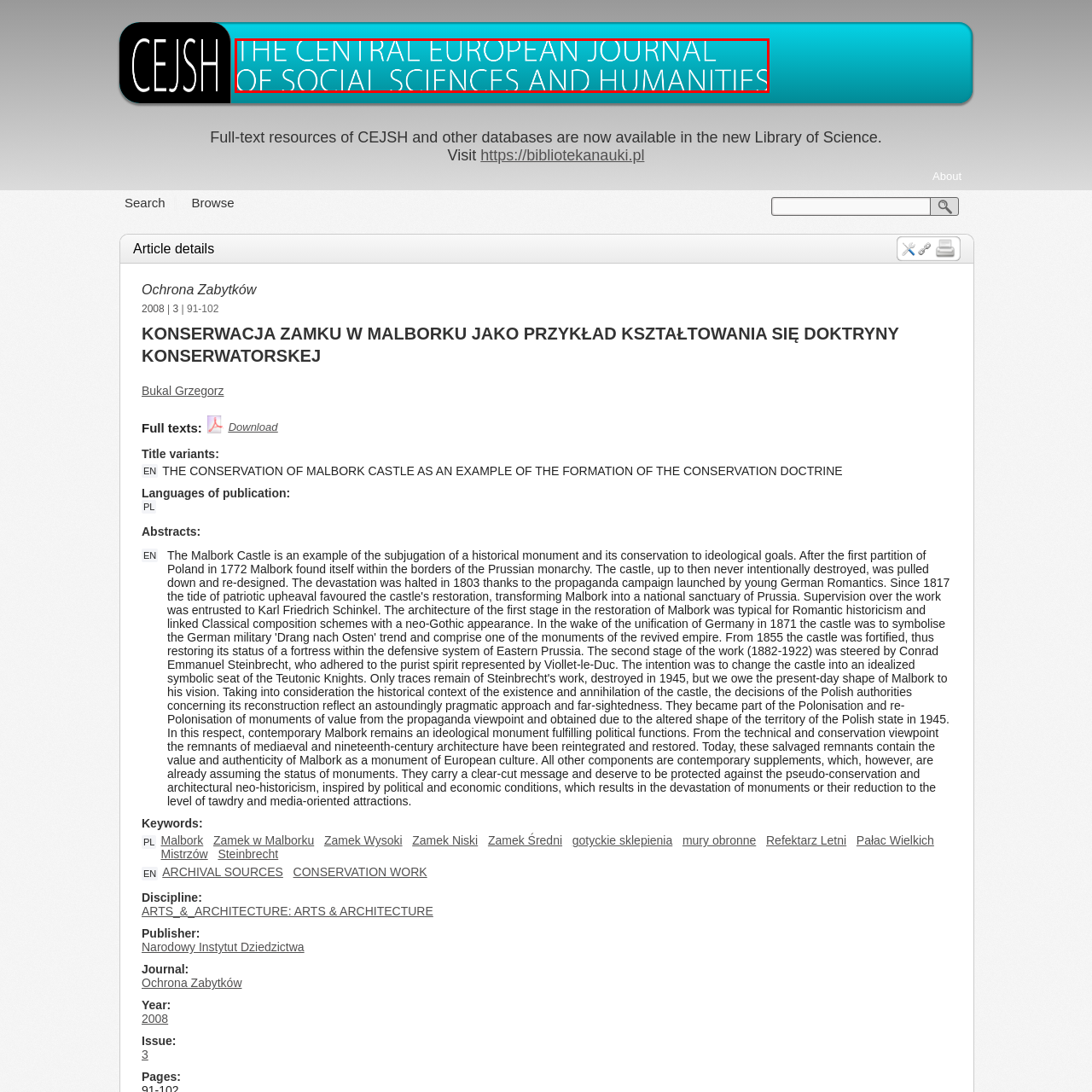What is the focus of the journal?
Pay attention to the image within the red bounding box and answer using just one word or a concise phrase.

Social sciences and humanities